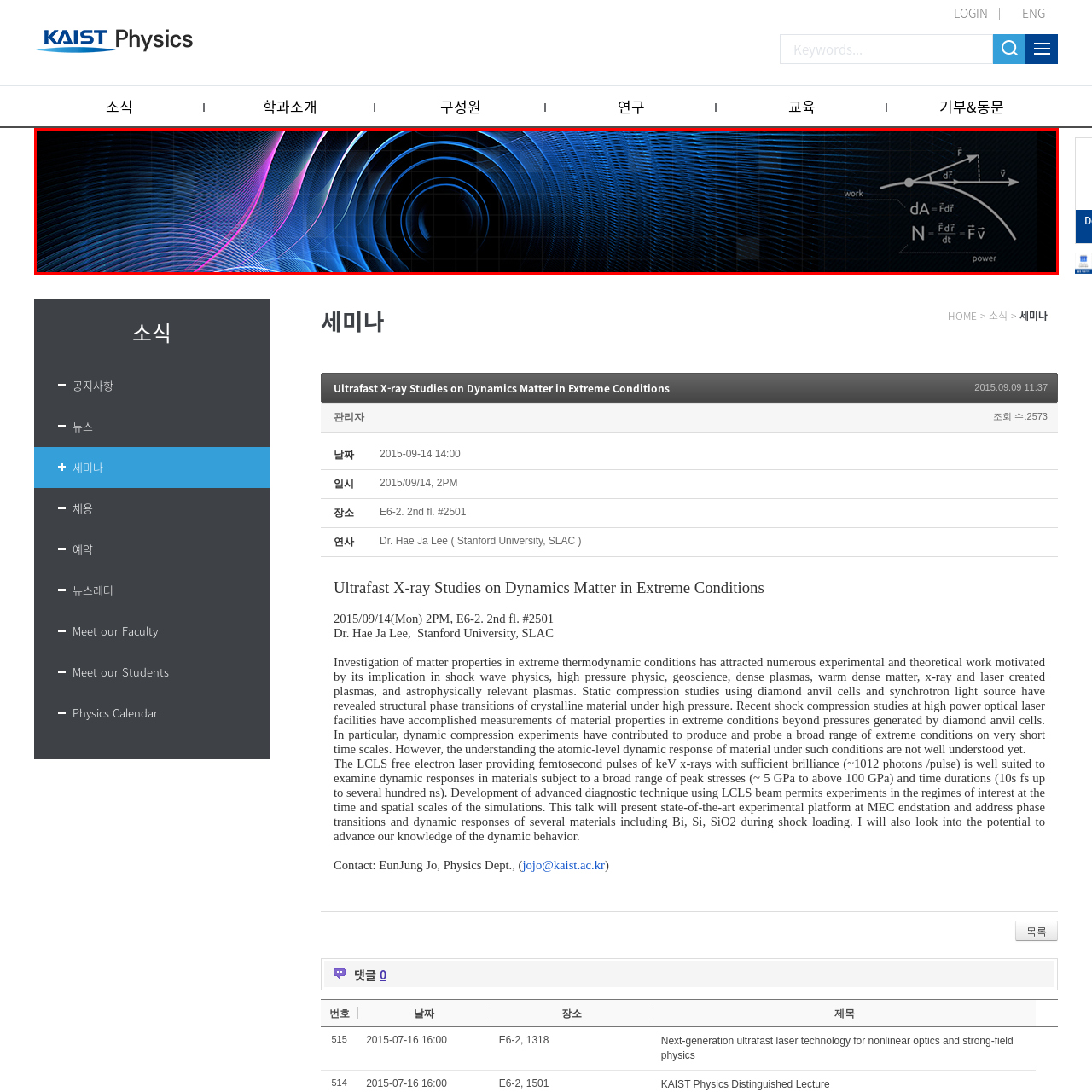What is the relationship between force, distance, and velocity in the diagrams?
Consider the portion of the image within the red bounding box and answer the question as detailed as possible, referencing the visible details.

The caption explains that the diagrams on the right side of the image display formulas related to work and power, emphasizing the relationships between force (F), distance (dr), and velocity (v).